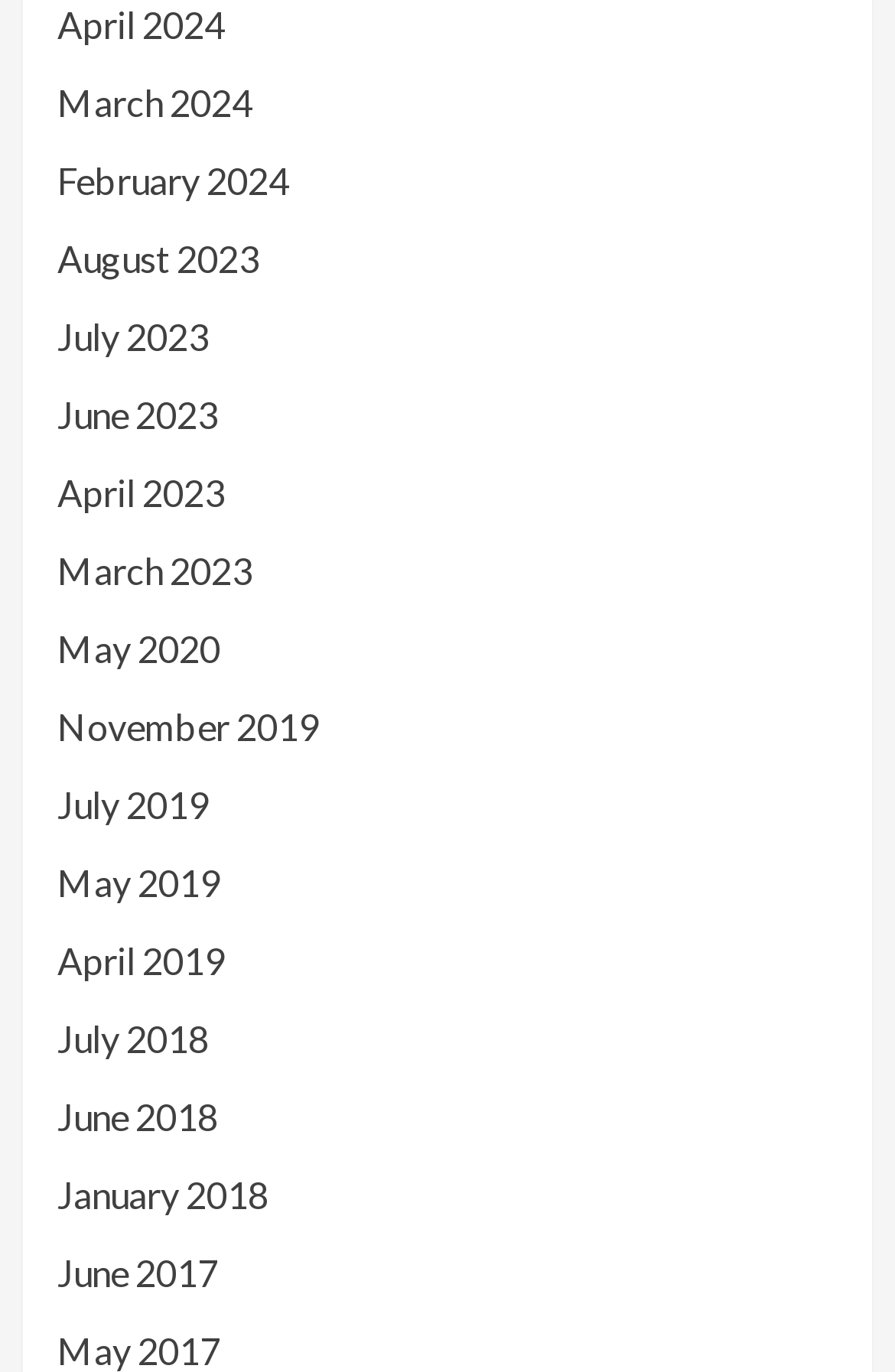Identify the bounding box coordinates for the element that needs to be clicked to fulfill this instruction: "view March 2024". Provide the coordinates in the format of four float numbers between 0 and 1: [left, top, right, bottom].

[0.064, 0.055, 0.936, 0.112]